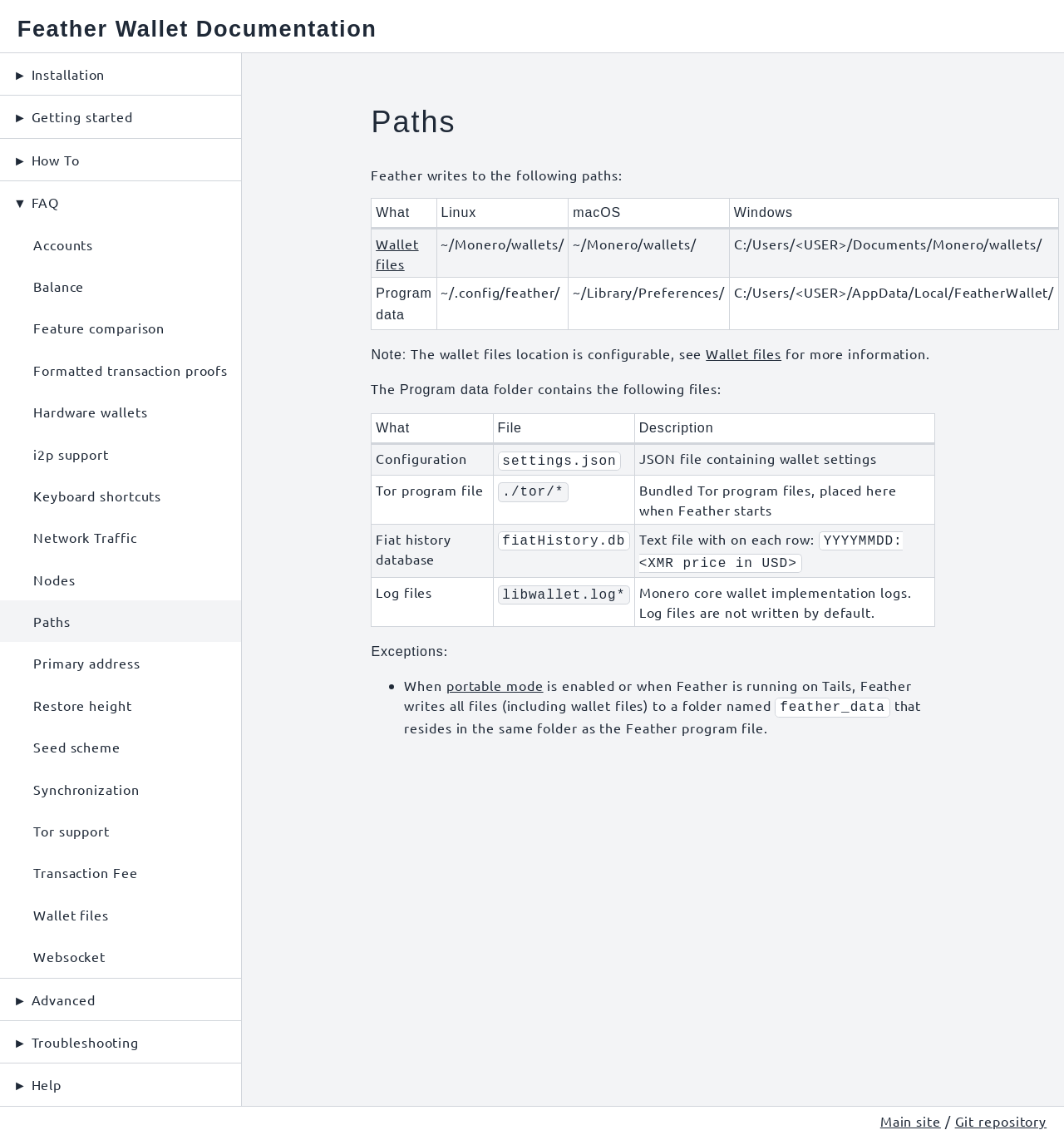Describe every aspect of the webpage comprehensively.

The webpage is a documentation page for Feather Wallet, a cryptocurrency wallet. At the top, there is a link to the Feather Wallet Documentation and a vertical menu with several sections, including Installation, Getting Started, How To, FAQ, Advanced, and Troubleshooting.

Below the menu, there is a main section with a heading "Paths" and a paragraph of text that reads "Feather writes to the following paths:". This is followed by a table with four columns: What, Linux, macOS, and Windows. The table lists various paths where Feather writes data, including wallet files and program data.

Below the table, there is a note that the wallet files location is configurable, with a link to more information. There is also a section that explains what the program data folder contains, including configuration files, Tor program files, and a fiat history database.

The page has a clean and organized layout, with clear headings and concise text. The use of tables and links makes it easy to navigate and find specific information.